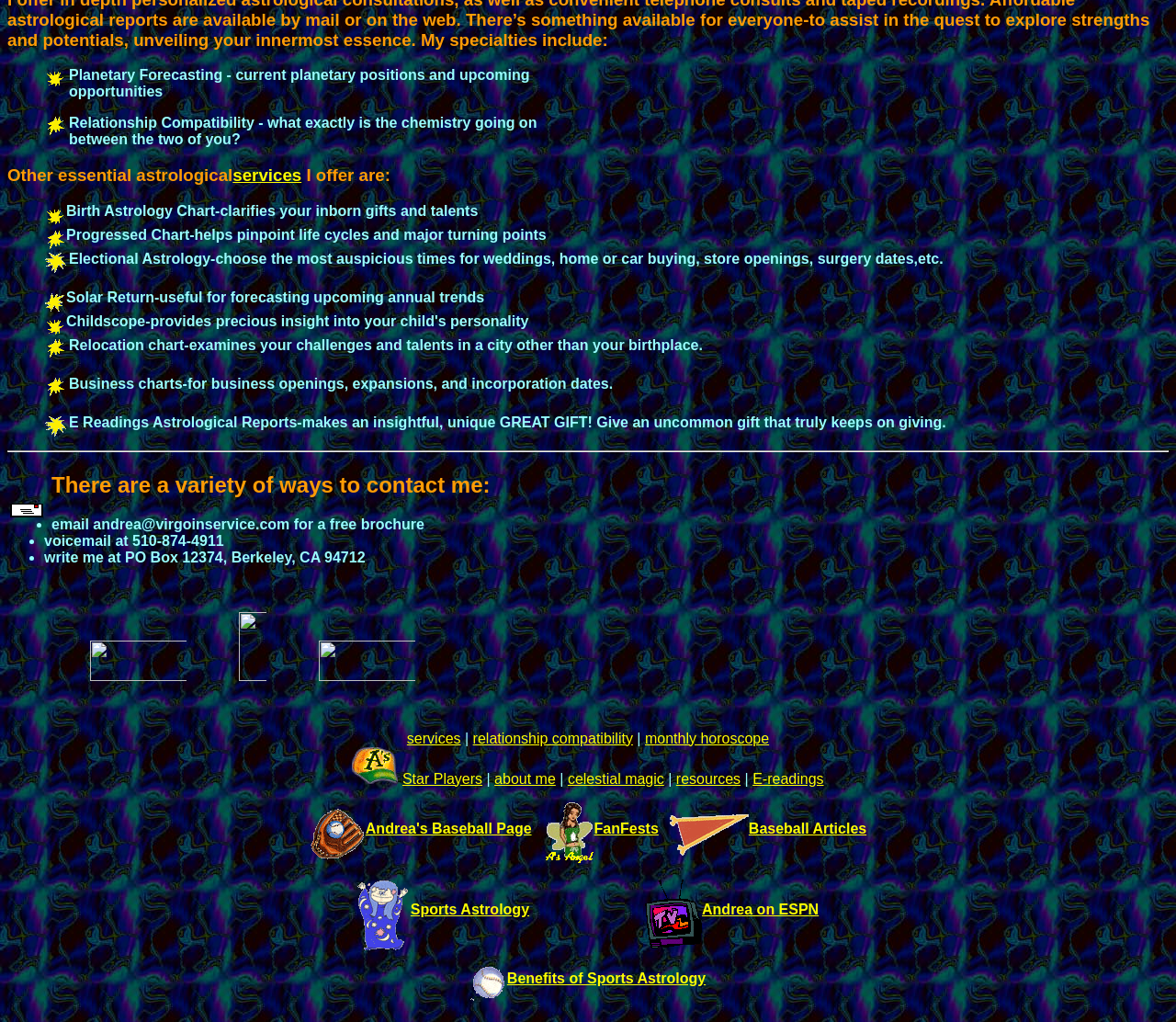Can you find the bounding box coordinates for the element that needs to be clicked to execute this instruction: "Learn about 'Sports Astrology'"? The coordinates should be given as four float numbers between 0 and 1, i.e., [left, top, right, bottom].

[0.304, 0.882, 0.45, 0.898]